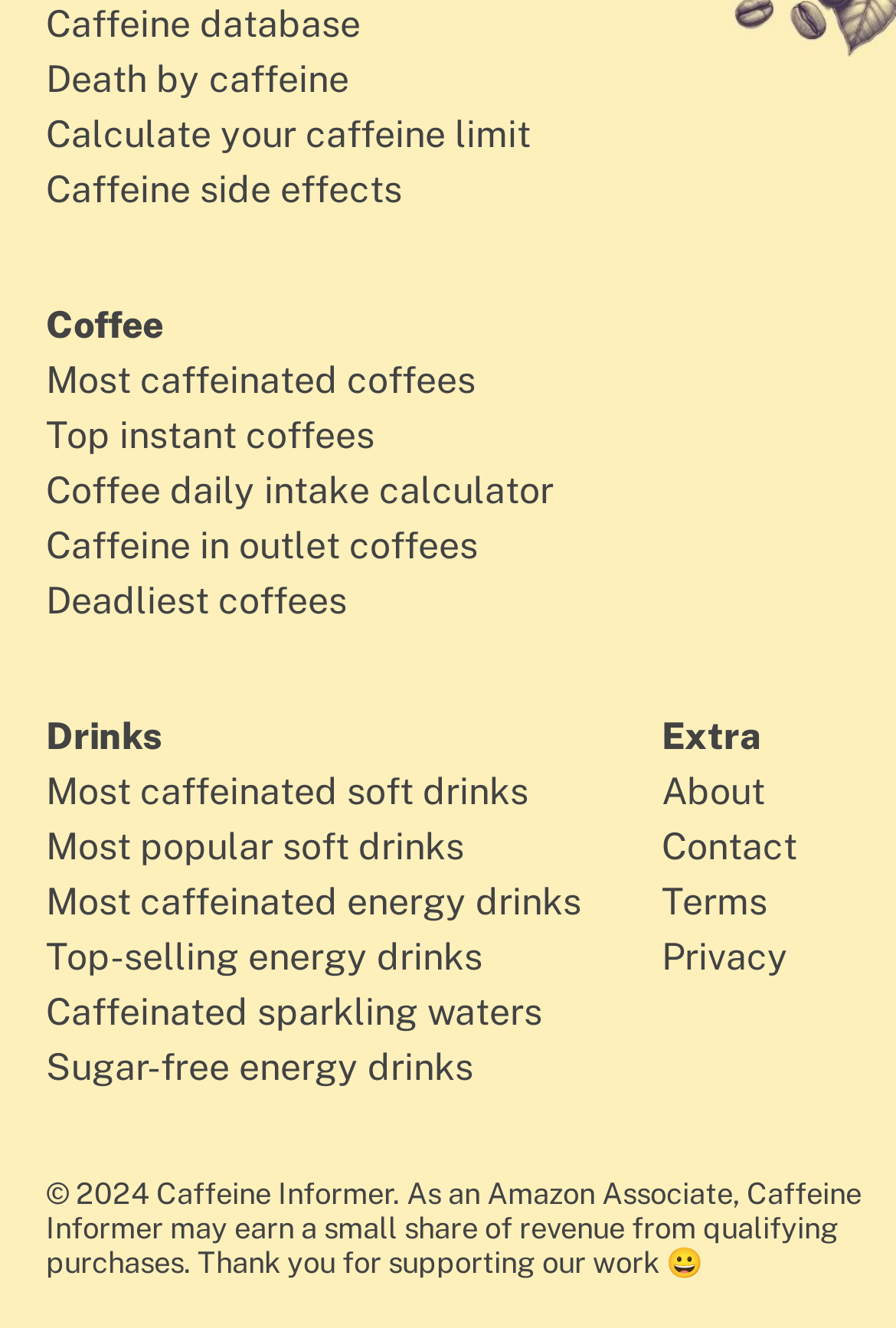Refer to the element description Sugar-free energy drinks and identify the corresponding bounding box in the screenshot. Format the coordinates as (top-left x, top-left y, bottom-right x, bottom-right y) with values in the range of 0 to 1.

[0.051, 0.787, 0.528, 0.82]